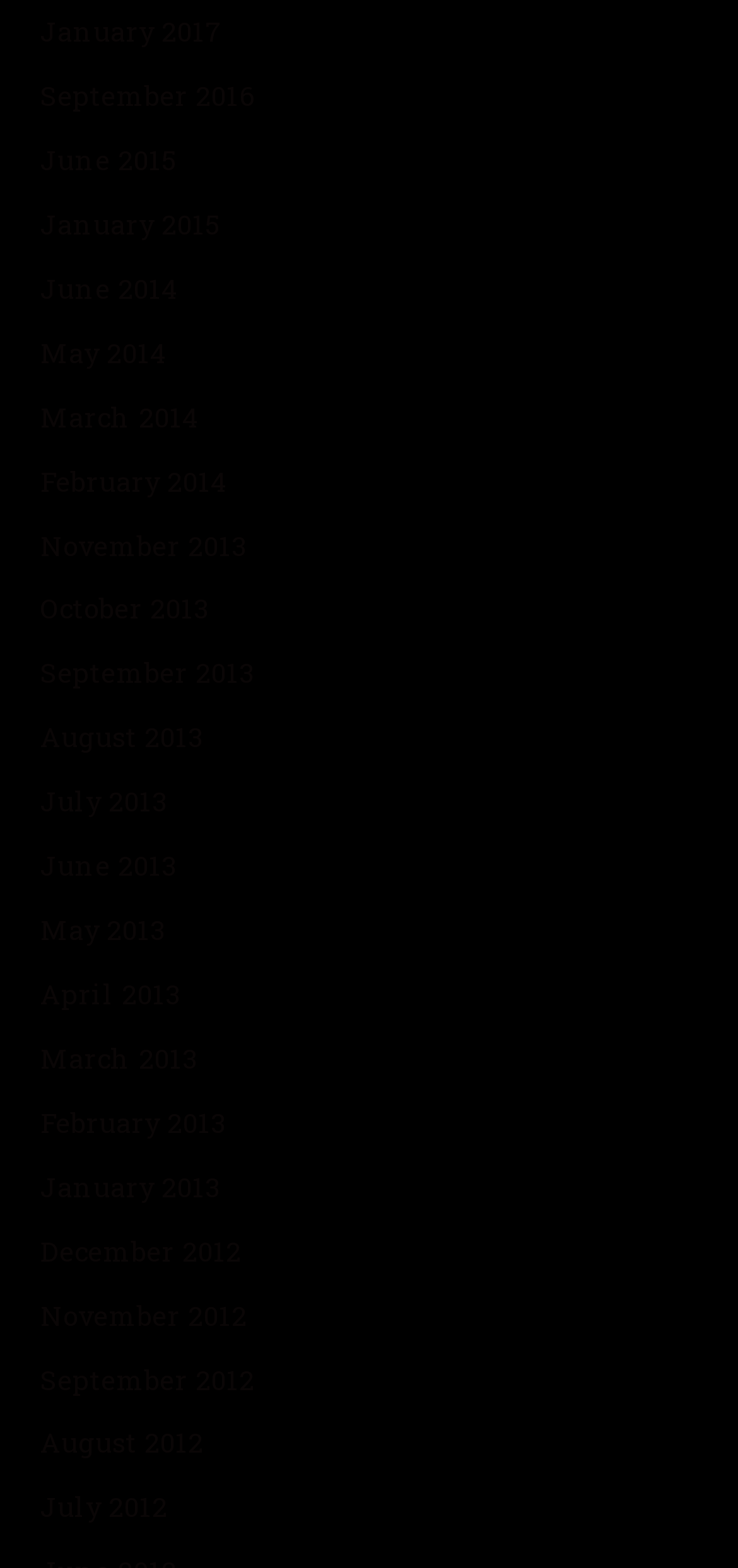Can you determine the bounding box coordinates of the area that needs to be clicked to fulfill the following instruction: "read June 2015 articles"?

[0.055, 0.09, 0.24, 0.113]